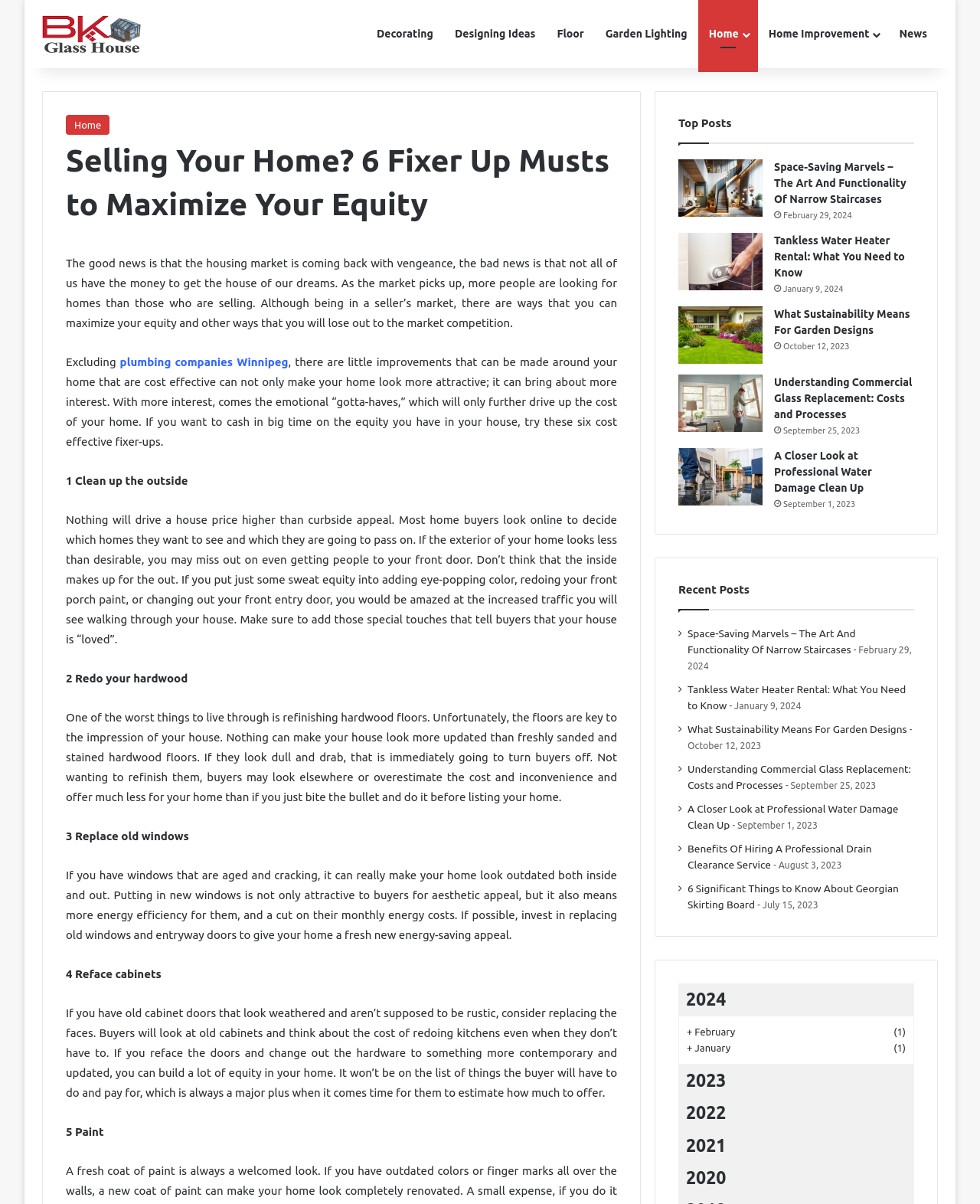Identify the coordinates of the bounding box for the element that must be clicked to accomplish the instruction: "Visit the 'Decorating' page".

[0.373, 0.0, 0.453, 0.057]